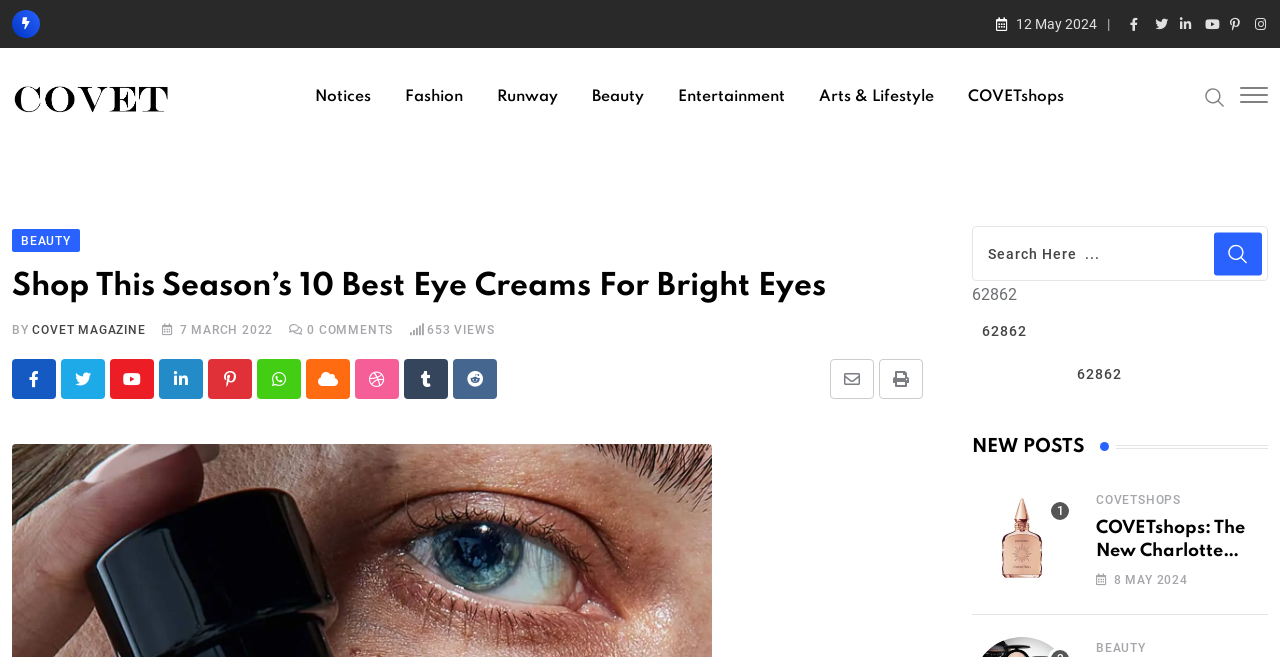Determine the bounding box coordinates of the clickable area required to perform the following instruction: "Click on the COVET MAGAZINE link". The coordinates should be represented as four float numbers between 0 and 1: [left, top, right, bottom].

[0.025, 0.492, 0.114, 0.513]